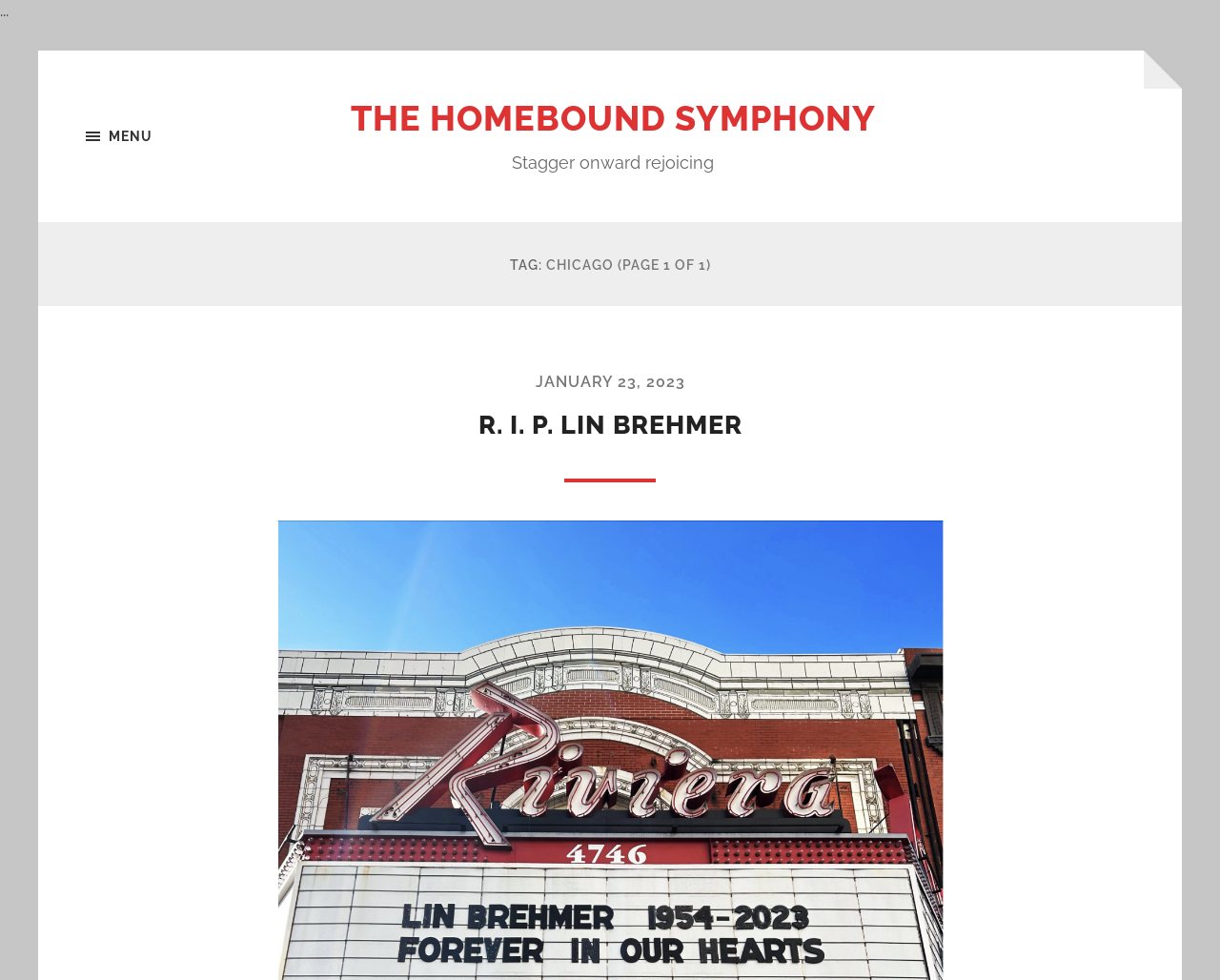Craft a detailed narrative of the webpage's structure and content.

The webpage is about "The Homebound Symphony" in Chicago. At the top left, there is a small ellipsis symbol. To the right of it, a "MENU" button is located. Below the button, the title "THE HOMEBOUND SYMPHONY" is prominently displayed. Next to the title, a phrase "Stagger onward rejoicing" is written. 

On the page, there is a section with a heading "TAG: CHICAGO (PAGE 1 OF 1)" which is positioned below the title. Within this section, there is a link to a specific date, "JANUARY 23, 2023", located on the right side. Below the date link, a heading "R. I. P. LIN BREHMER" is displayed, with a link to the same title right below it.